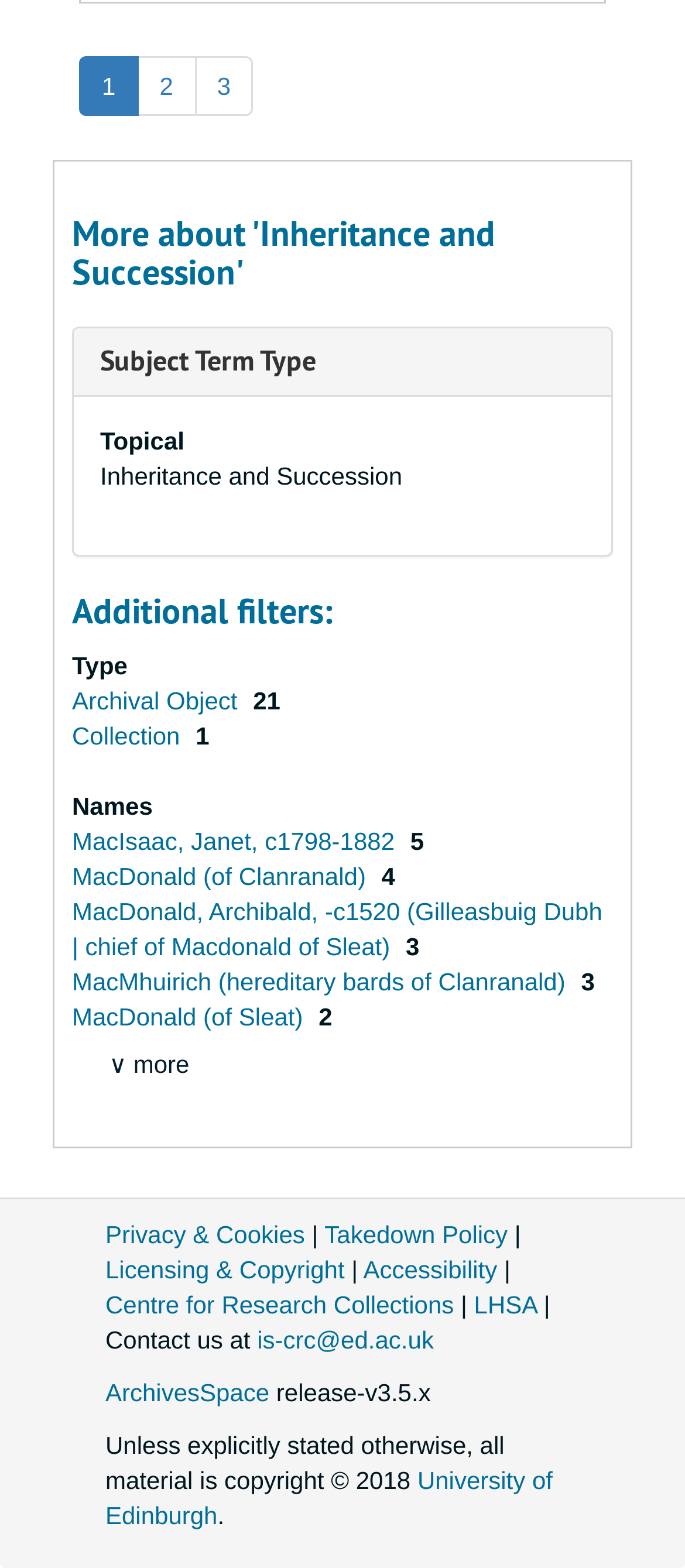Find the bounding box coordinates for the area that must be clicked to perform this action: "Select 'Archival Object' filter".

[0.105, 0.437, 0.357, 0.455]